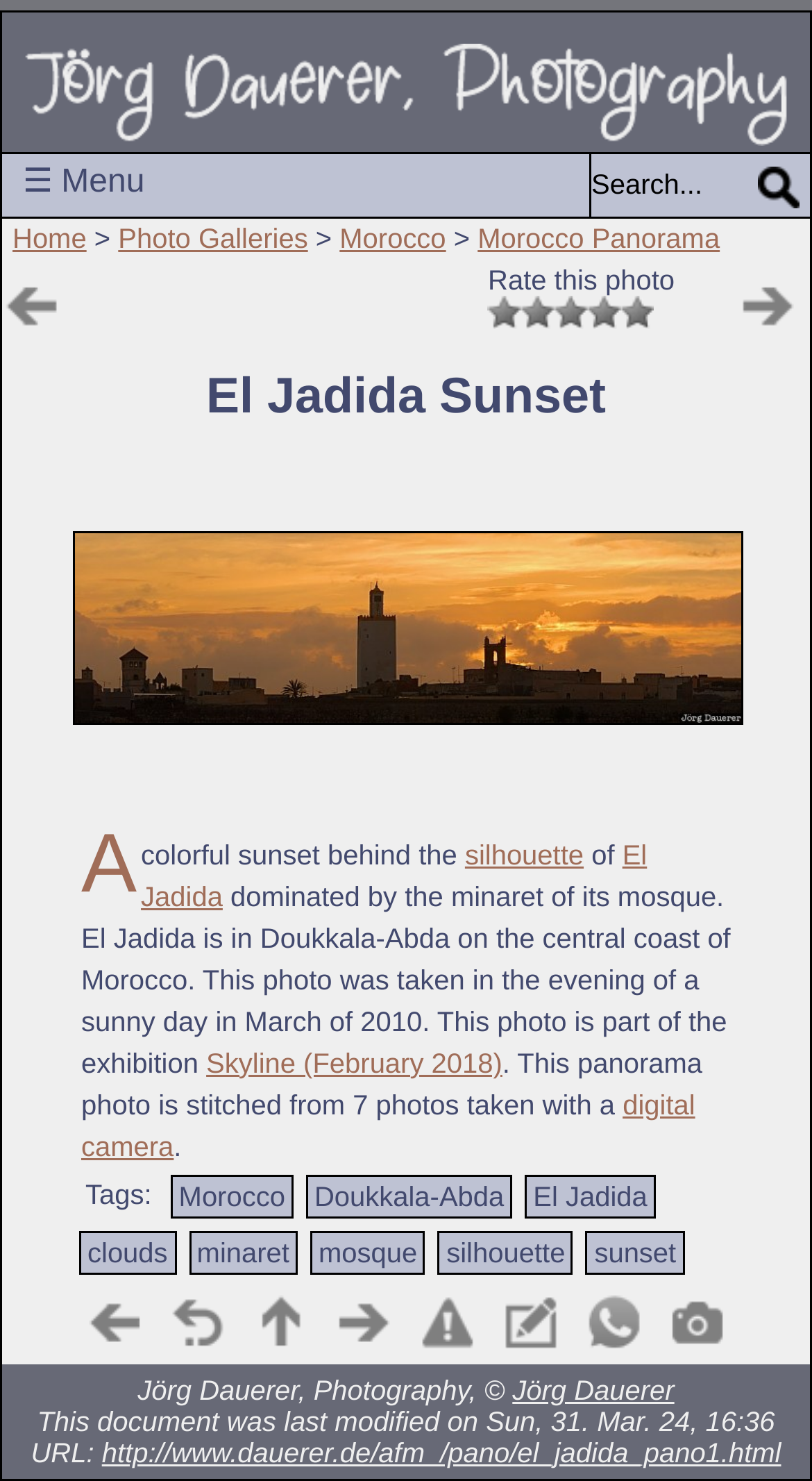How many photos are stitched together to create the panorama?
Based on the visual content, answer with a single word or a brief phrase.

7